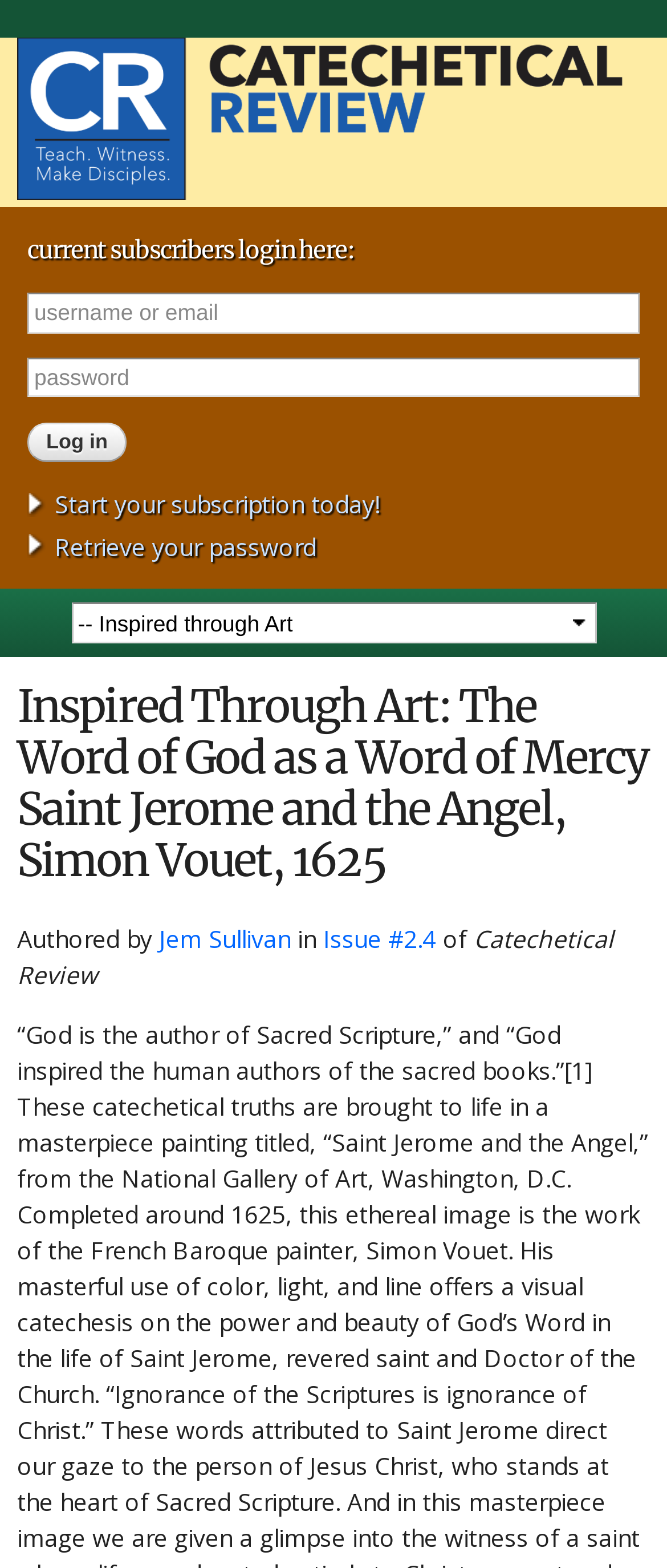Can you identify the bounding box coordinates of the clickable region needed to carry out this instruction: 'Click the 'Log in' button'? The coordinates should be four float numbers within the range of 0 to 1, stated as [left, top, right, bottom].

[0.041, 0.27, 0.19, 0.295]